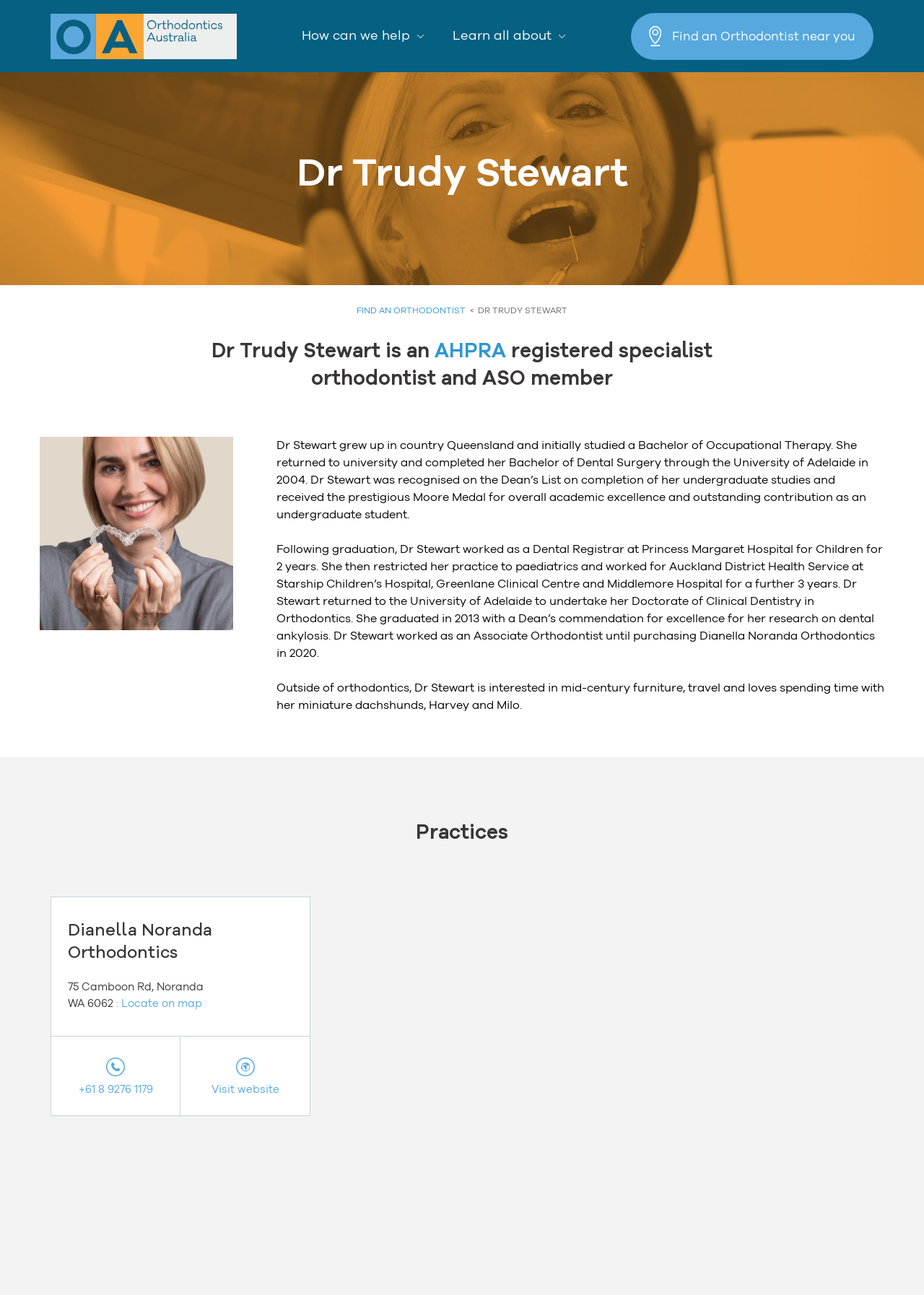Find the bounding box coordinates of the element I should click to carry out the following instruction: "Call Dr Trudy Stewart's practice".

[0.055, 0.8, 0.195, 0.861]